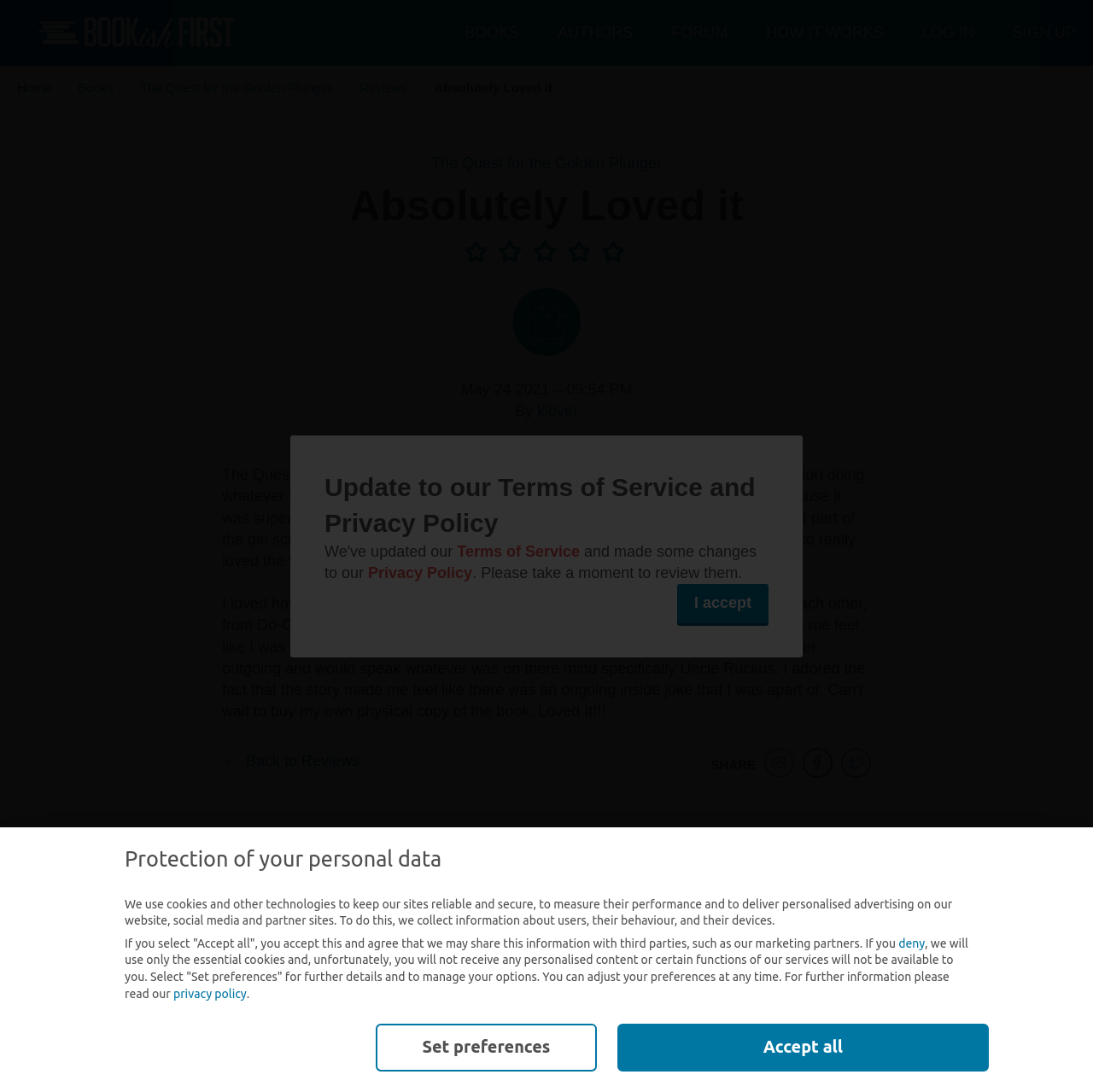Kindly provide the bounding box coordinates of the section you need to click on to fulfill the given instruction: "Click the 'Publishers' link".

[0.065, 0.809, 0.131, 0.824]